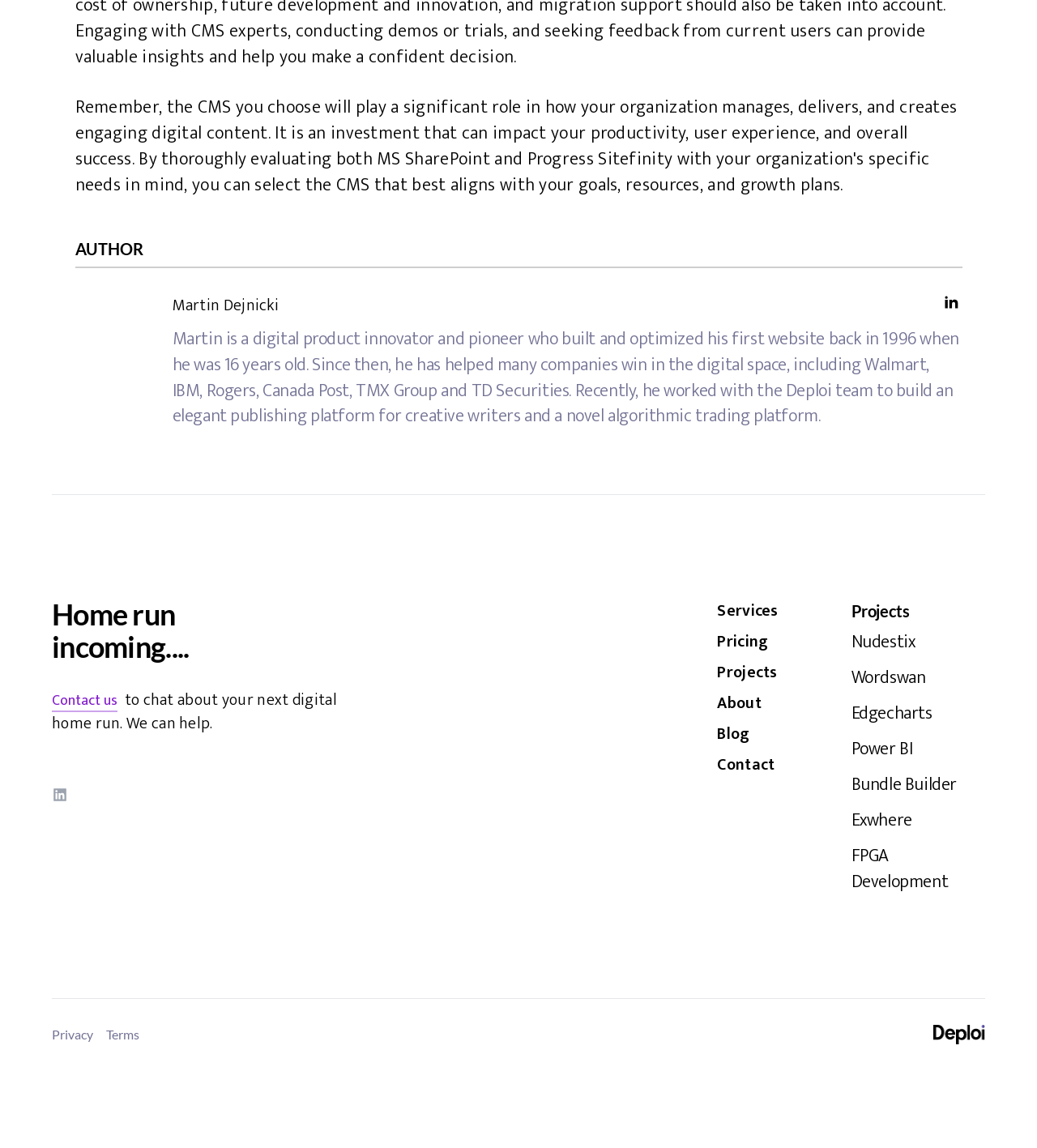Please provide a comprehensive answer to the question below using the information from the image: How many links are there in the 'Projects' section?

By counting the link elements in the 'Projects' section, we can see that there are 6 links: 'Nudestix', 'Wordswan', 'Edgecharts', 'Power BI', 'Bundle Builder', and 'Exwhere'.